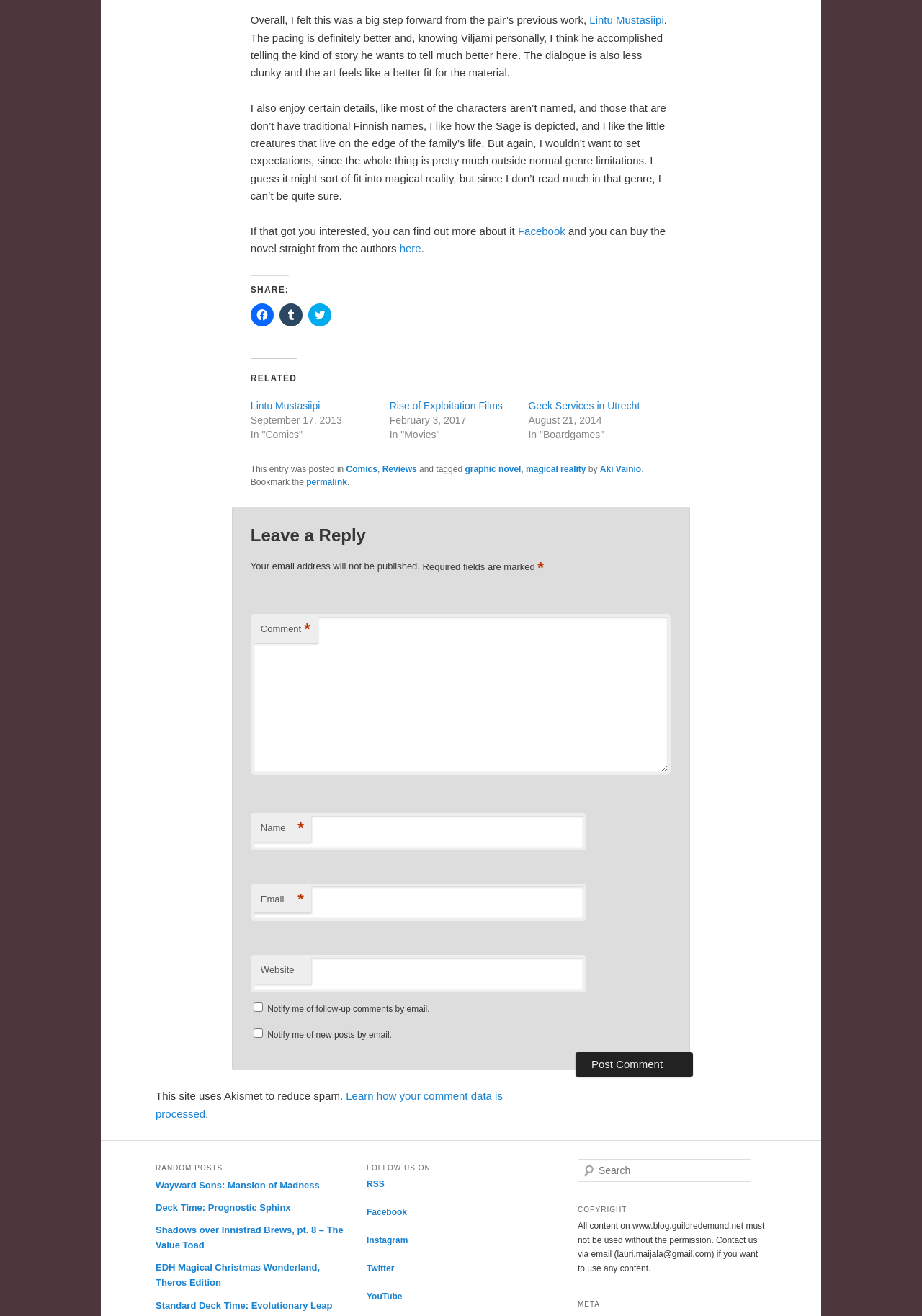Kindly determine the bounding box coordinates for the clickable area to achieve the given instruction: "Leave a comment".

[0.272, 0.466, 0.727, 0.588]